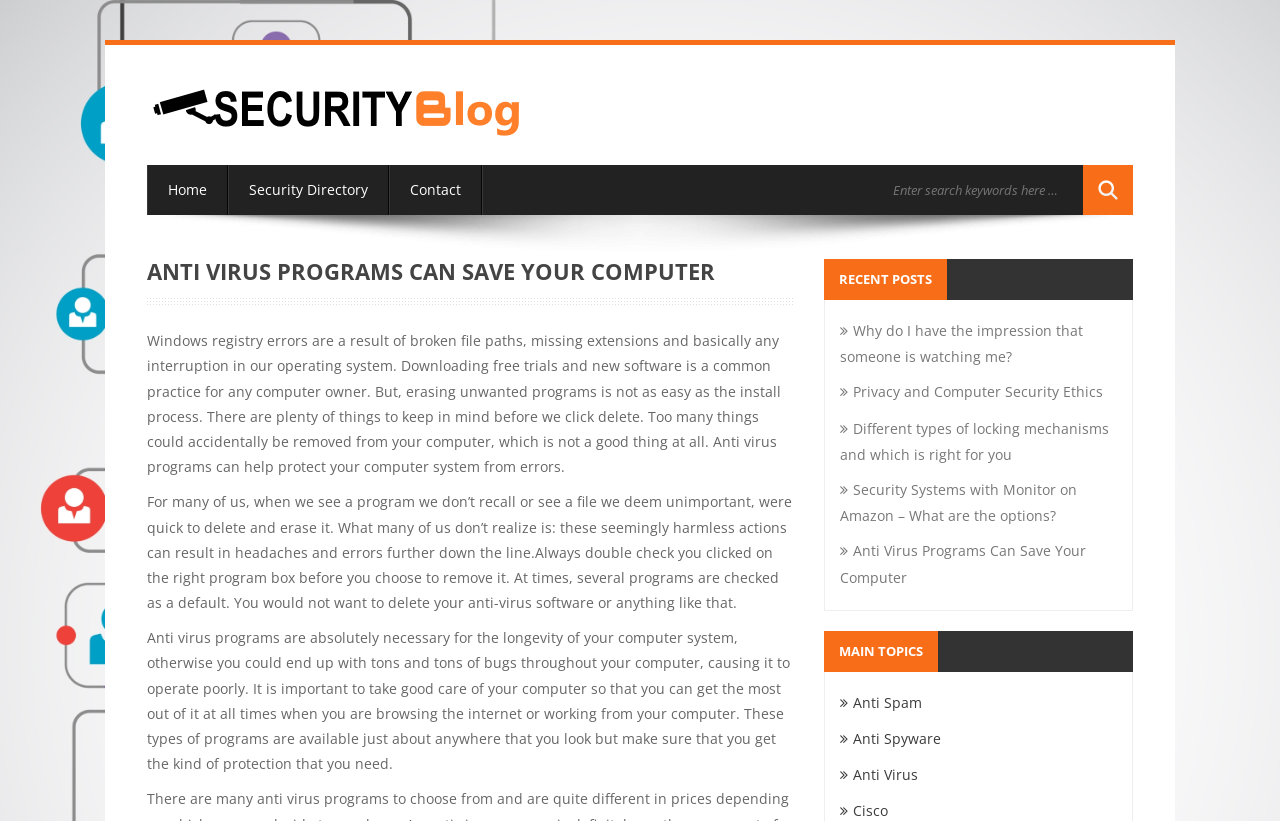Determine the main text heading of the webpage and provide its content.

ANTI VIRUS PROGRAMS CAN SAVE YOUR COMPUTER